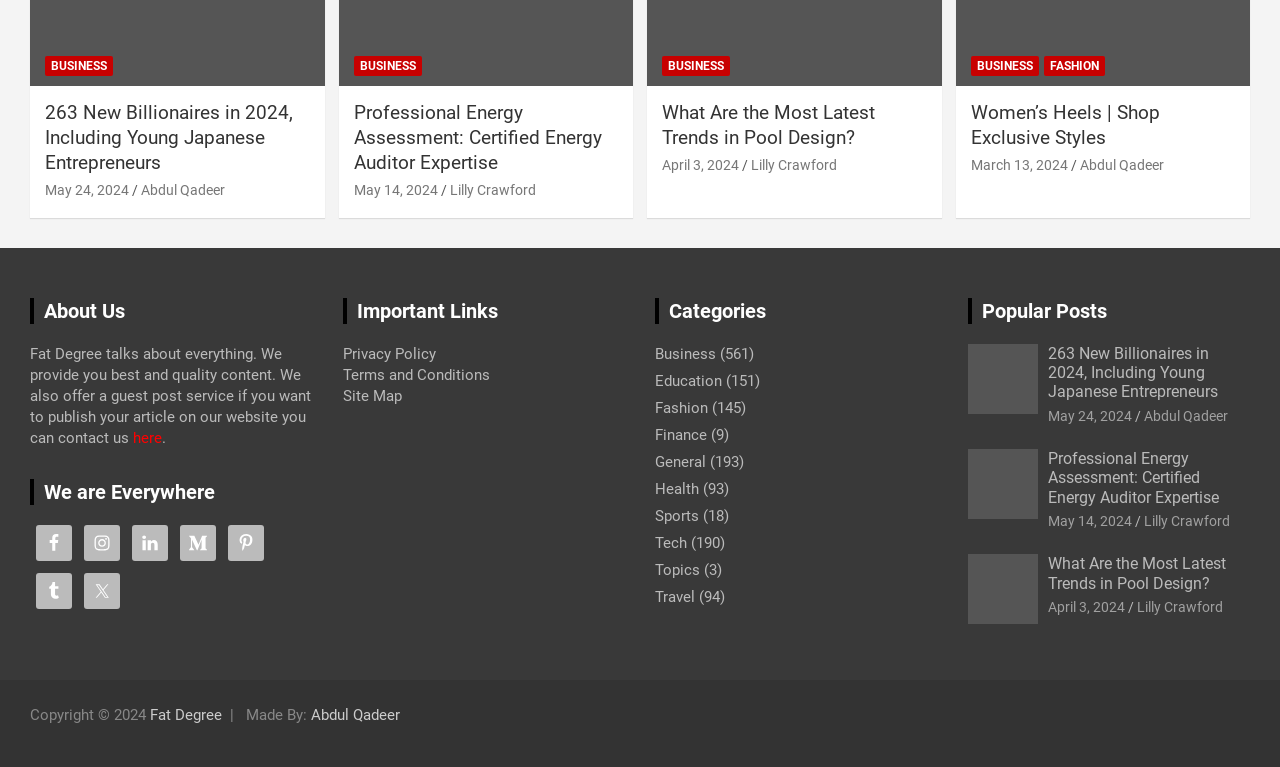What is the purpose of the 'About Us' section?
Please provide a comprehensive answer based on the details in the screenshot.

The 'About Us' section is likely intended to provide information about the website, its purpose, and its goals. This section may contain details about the website's mission, vision, and values, as well as contact information for the website administrators.